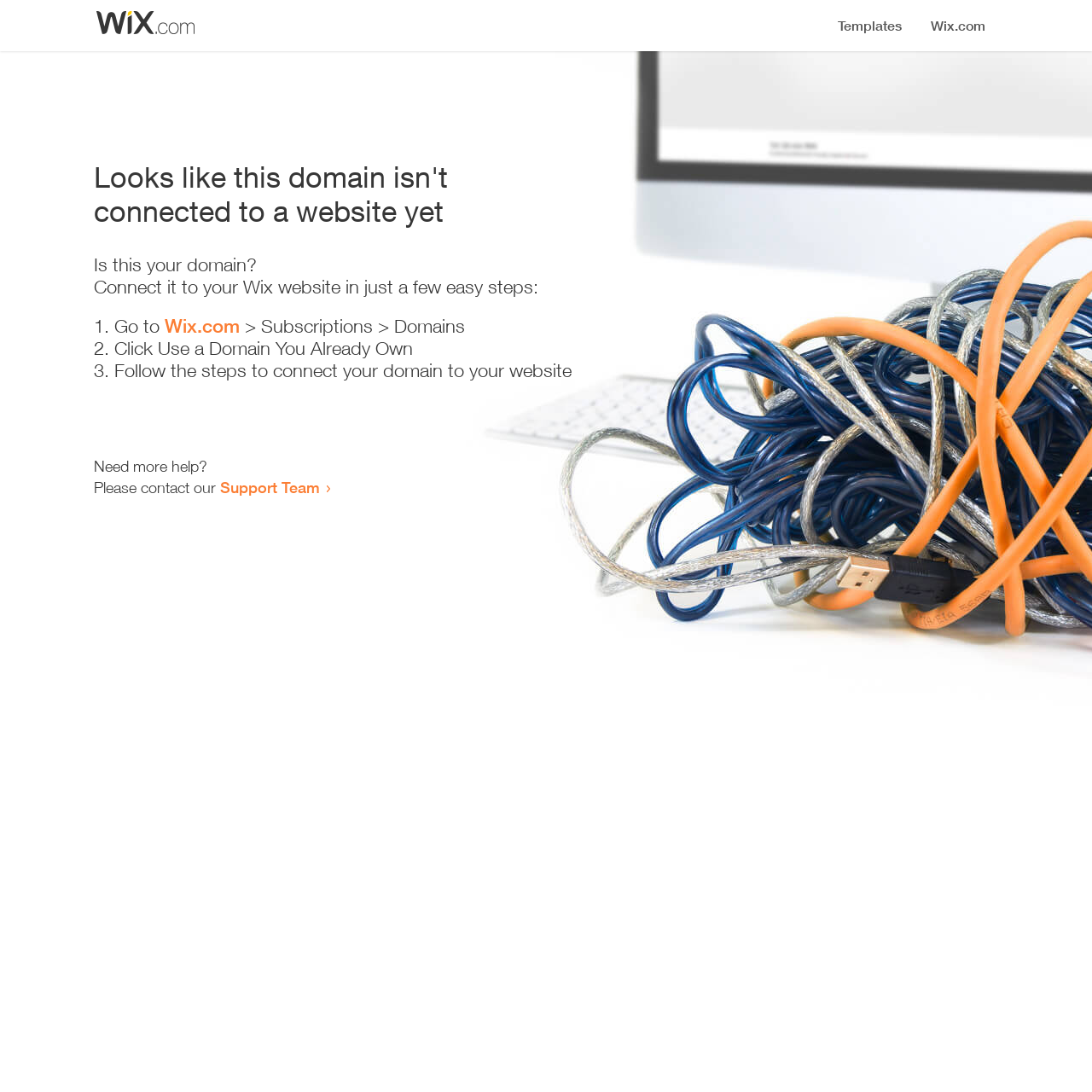Please respond to the question with a concise word or phrase:
What is the current status of the domain?

Not connected